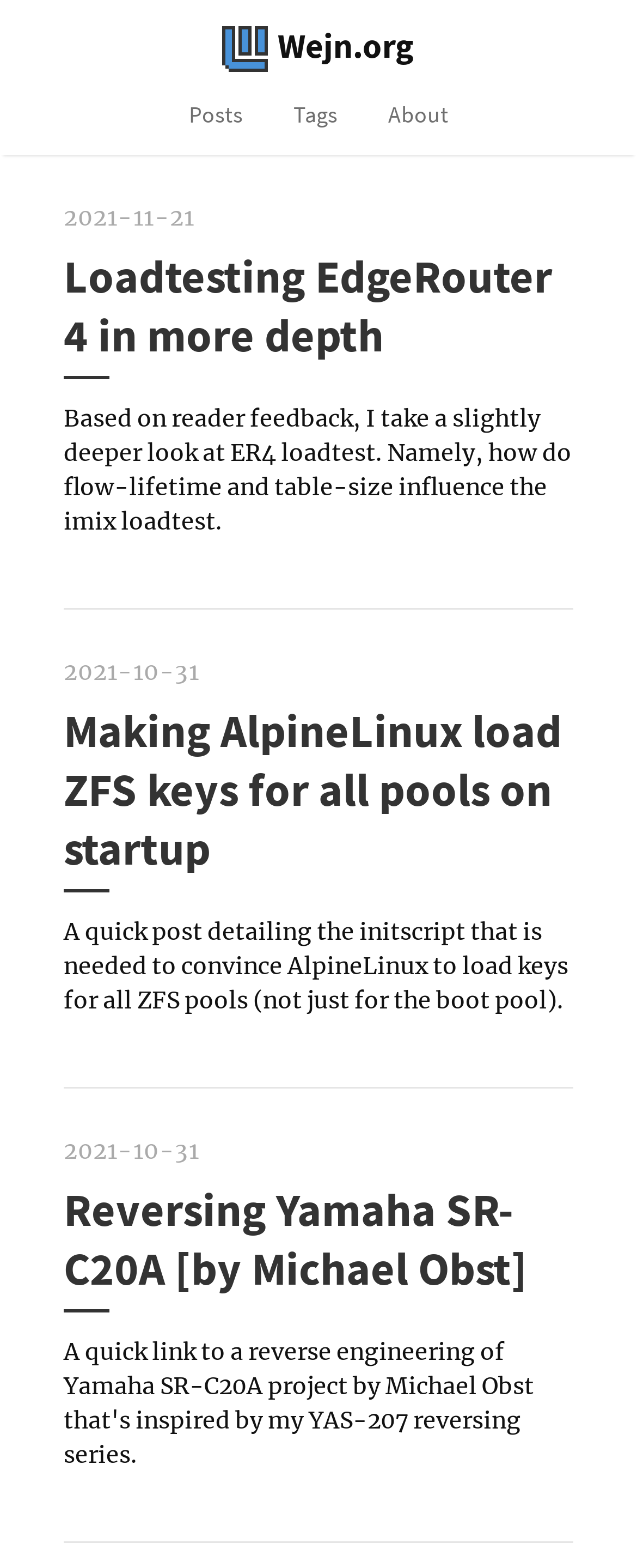From the webpage screenshot, predict the bounding box of the UI element that matches this description: "Tags".

[0.46, 0.064, 0.529, 0.082]